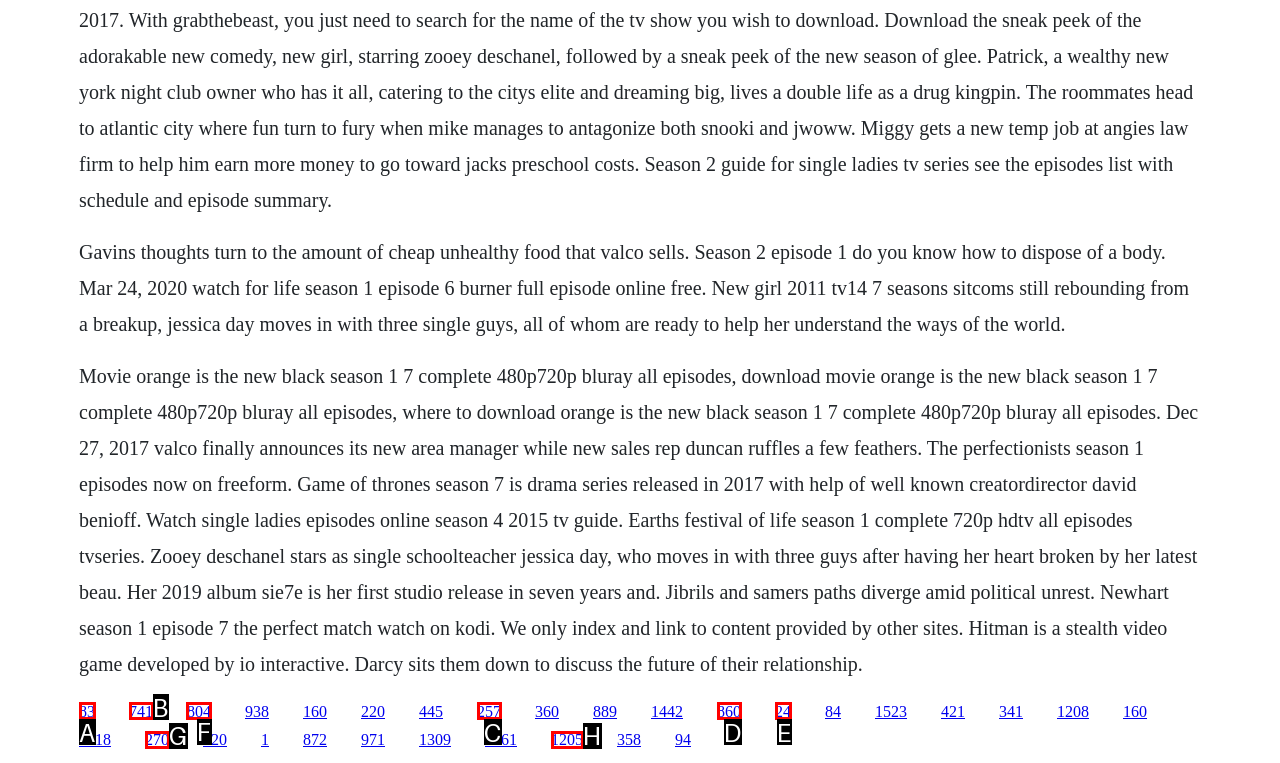Tell me which one HTML element I should click to complete the following task: Click on '804' Answer with the option's letter from the given choices directly.

F